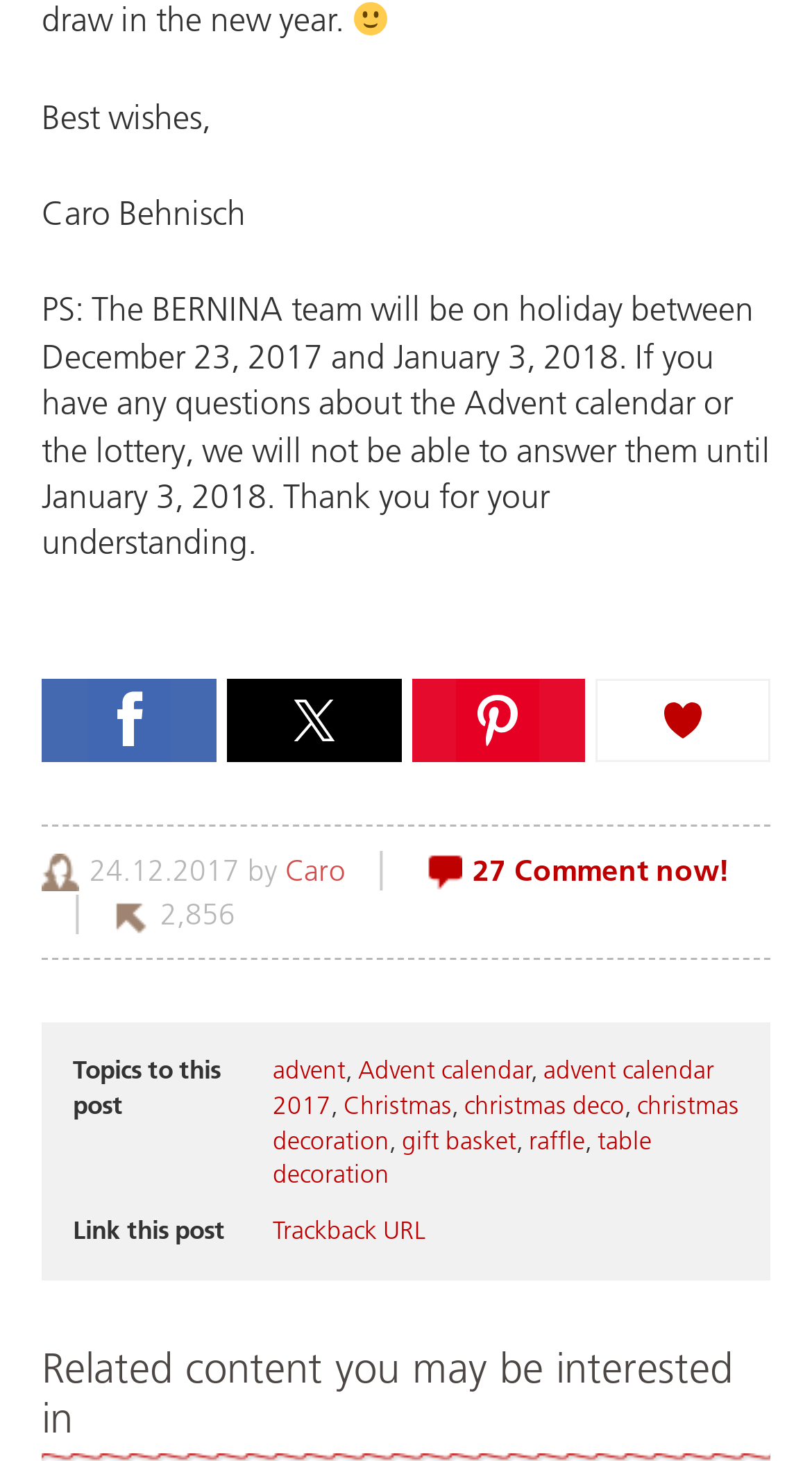Find the bounding box coordinates of the area to click in order to follow the instruction: "View related content".

[0.051, 0.919, 0.949, 0.988]